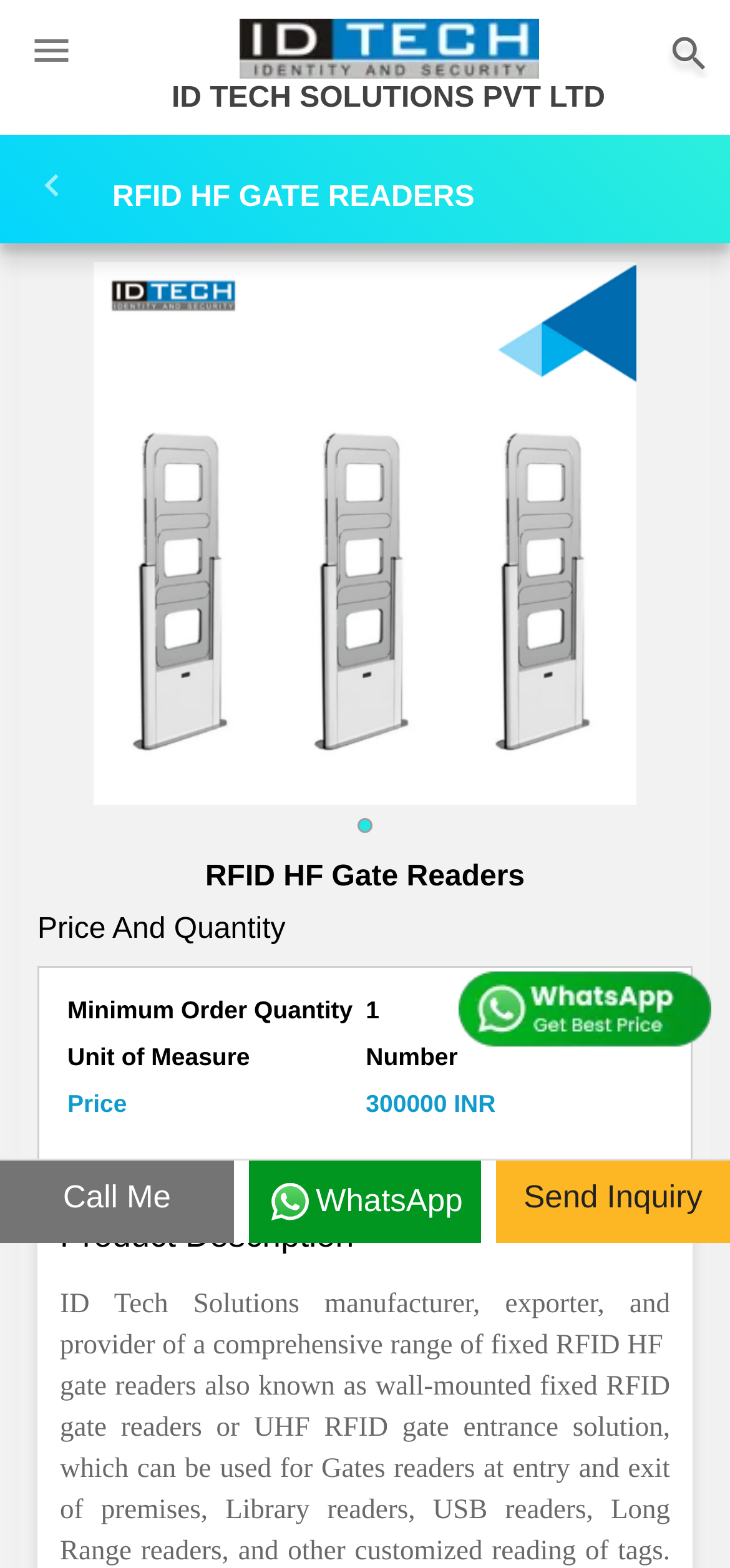Answer the question with a single word or phrase: 
How can I contact the supplier?

Call Me, WhatsApp, Send Inquiry